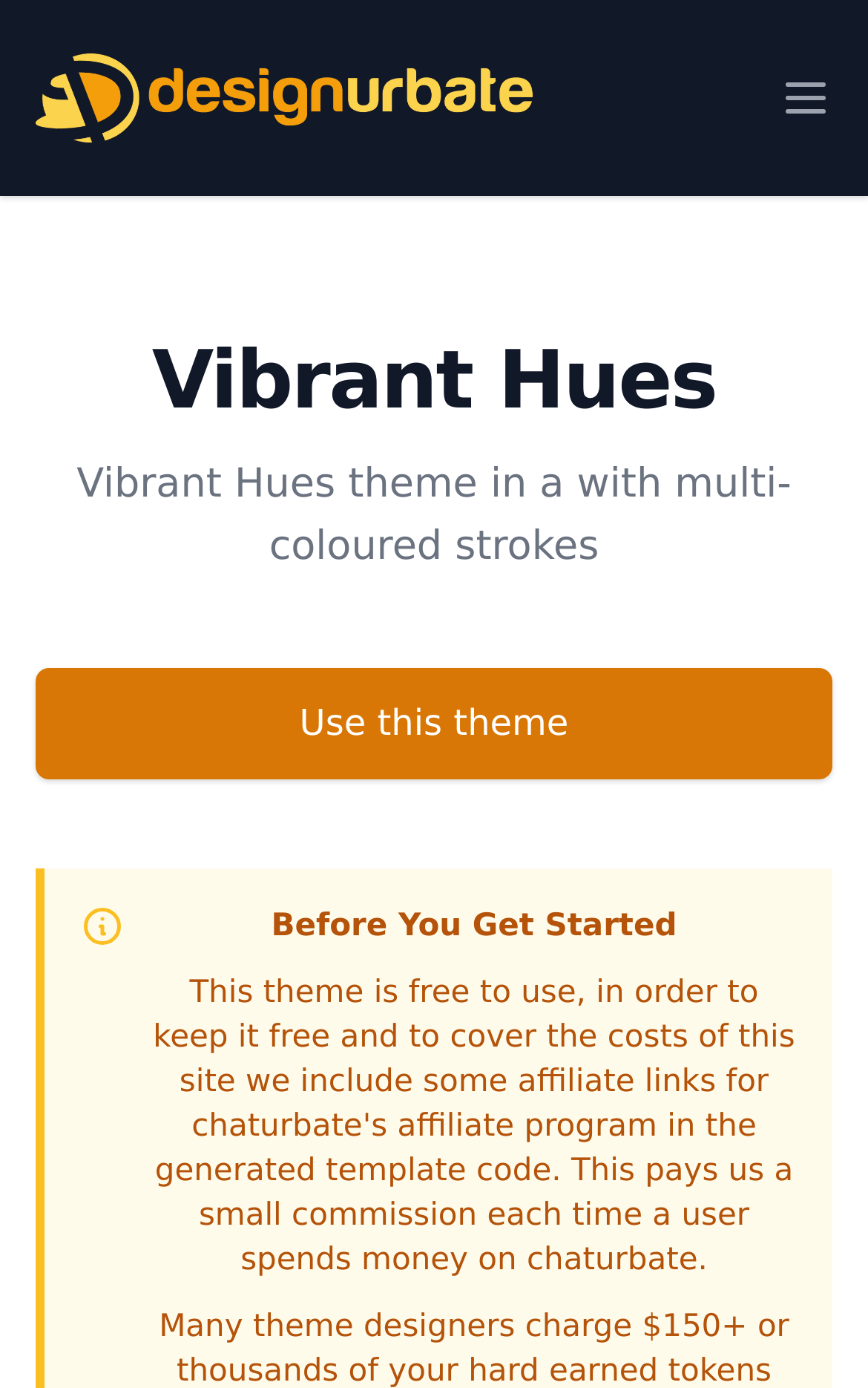Answer briefly with one word or phrase:
How many buttons are on the page?

3